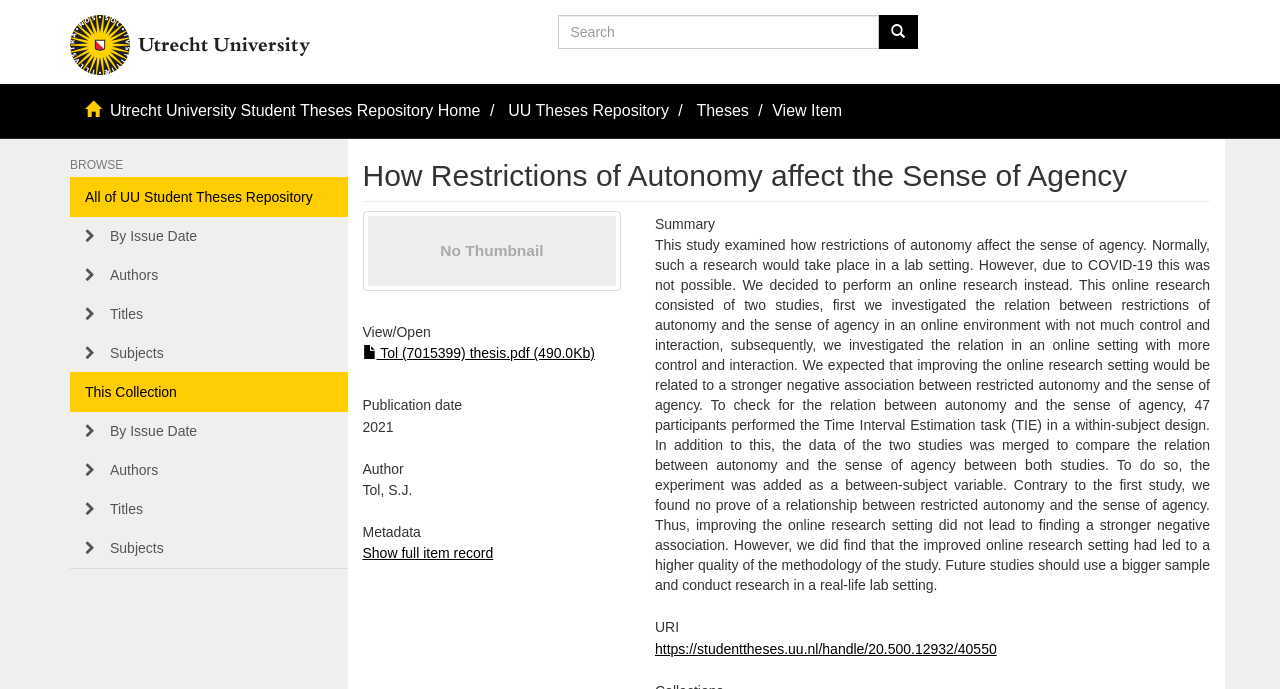Please identify the bounding box coordinates of the region to click in order to complete the task: "View the thesis repository home". The coordinates must be four float numbers between 0 and 1, specified as [left, top, right, bottom].

[0.086, 0.147, 0.375, 0.172]